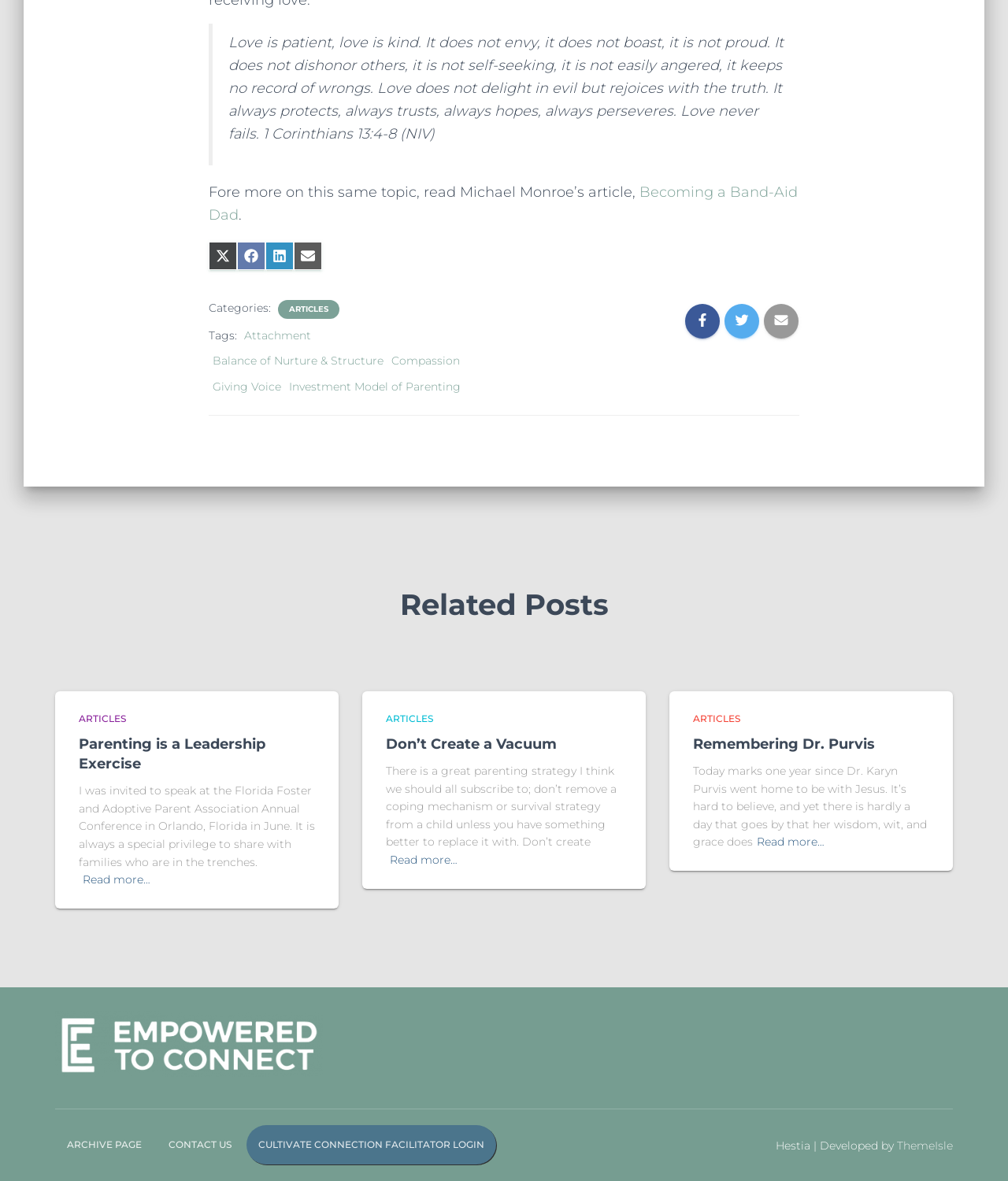How many images are on the webpage?
Please look at the screenshot and answer using one word or phrase.

4